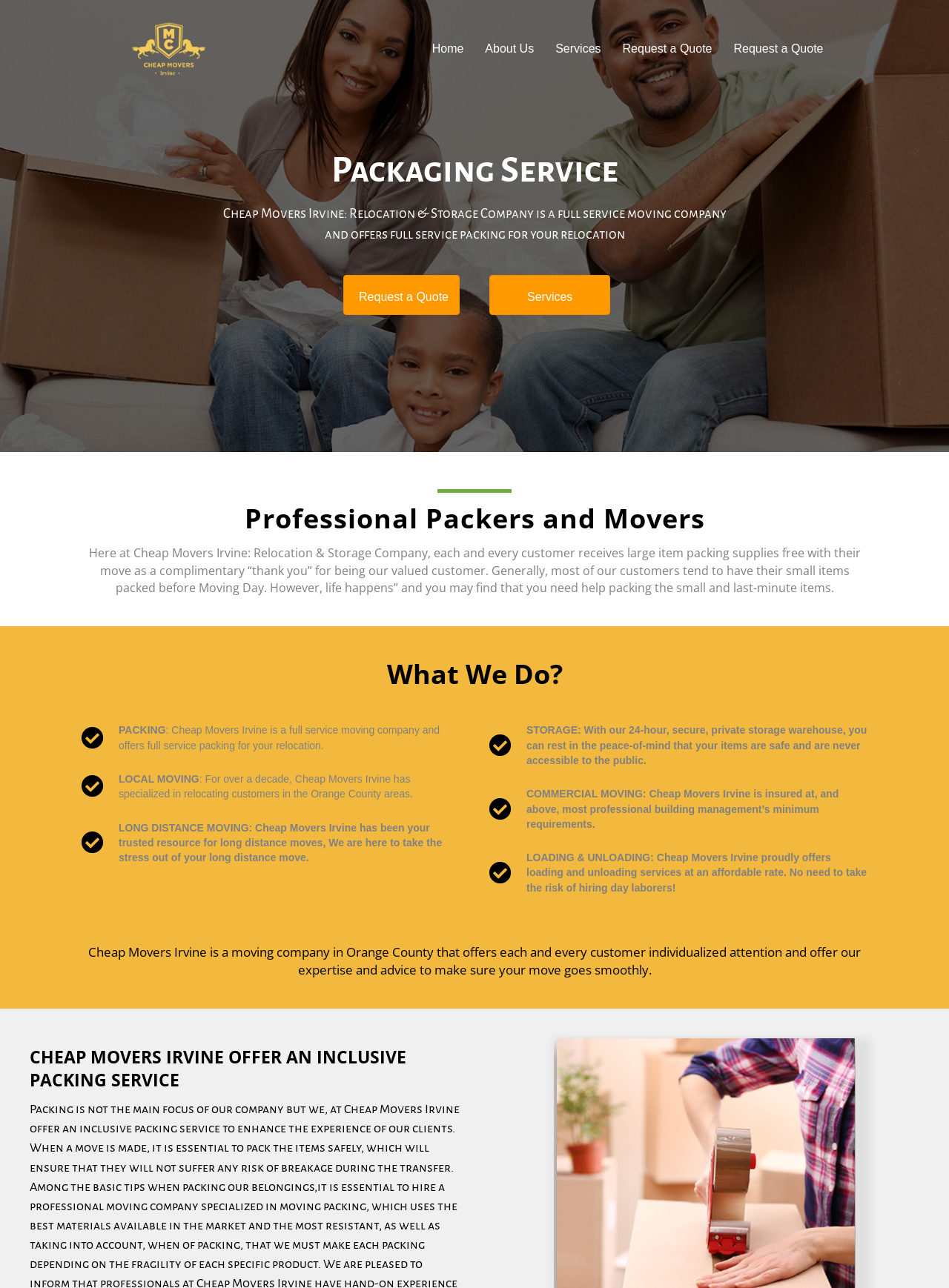Create an elaborate caption for the webpage.

The webpage is about Cheap Movers Irvine, a relocation and storage company. At the top, there is a logo image on the left and a navigation menu on the right, containing links to "Home", "About Us", "Services", and "Request a Quote". 

Below the navigation menu, there is a heading "Packaging Service" followed by a brief description of the company. A "Request a Quote" button and a "Services" button are placed side by side below the description.

The main content of the webpage is divided into sections, each with a heading. The first section is "Professional Packers and Movers", which describes the company's packing service. The second section is "What We Do?", which lists the services offered by the company, including packing, local moving, long distance moving, storage, commercial moving, and loading and unloading. Each service is described in a short paragraph.

At the bottom of the page, there is a heading that emphasizes the company's individualized attention to each customer, ensuring a smooth move. Finally, there is another heading that highlights the company's inclusive packing service.